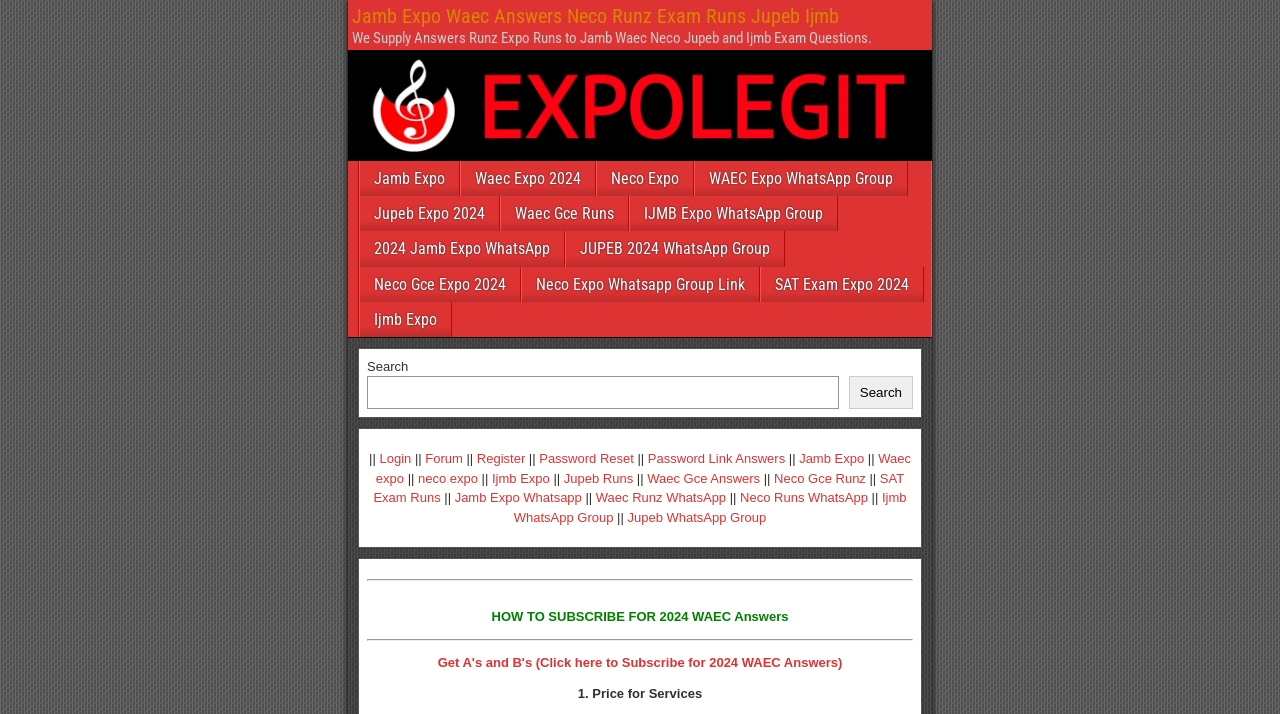Please provide a one-word or phrase answer to the question: 
How can users access exam answers on this website?

Subscribe or join WhatsApp groups